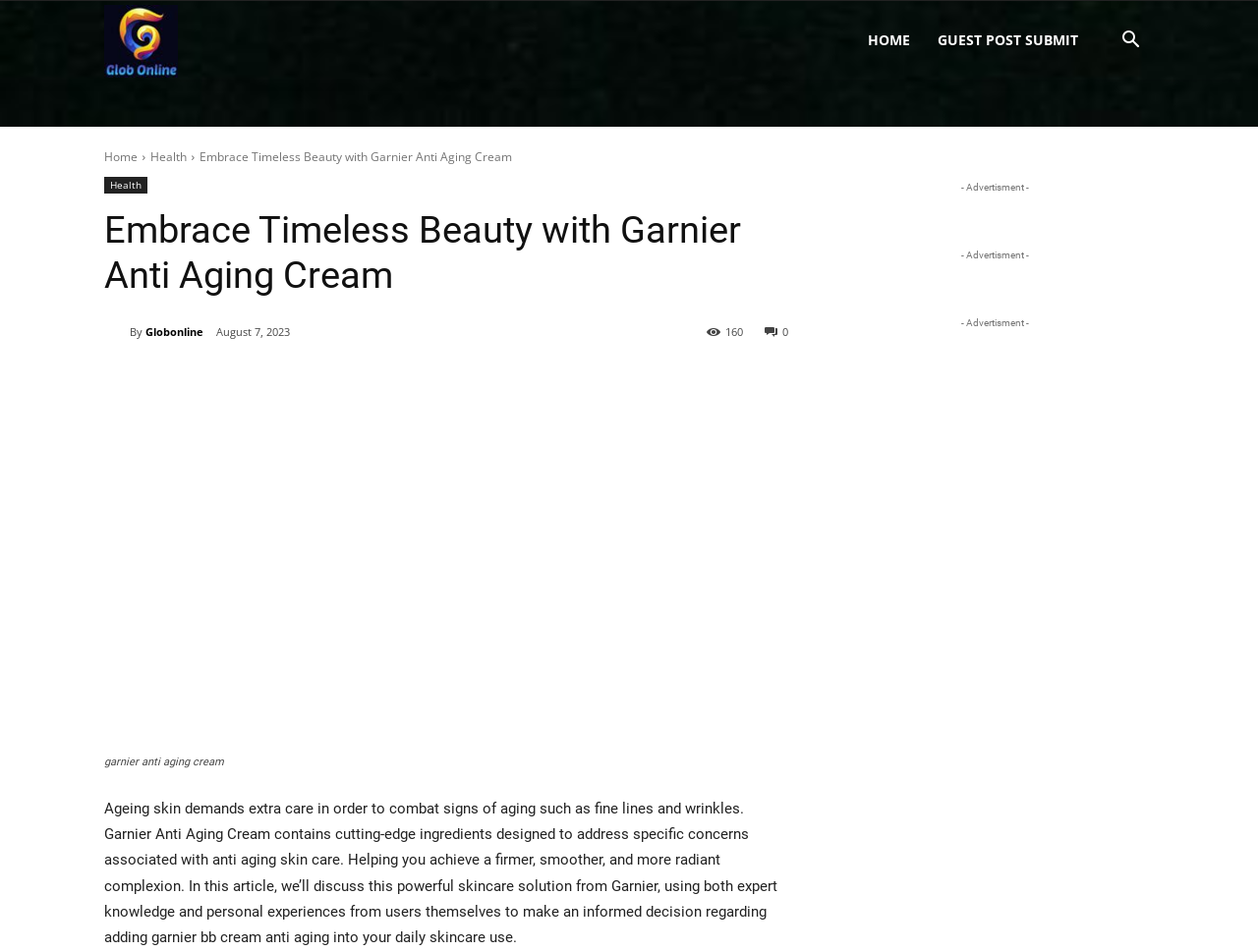Produce an elaborate caption capturing the essence of the webpage.

The webpage is about Garnier Anti Aging Cream, with a focus on its benefits and features. At the top, there is a logo on the left side, accompanied by a search button on the right side. Below the logo, there are navigation links, including "HOME" and "GUEST POST SUBMIT". 

On the left side, there is a menu with links to "Home", "Health", and other categories. The main content of the webpage is headed by a title "Embrace Timeless Beauty with Garnier Anti Aging Cream", which is followed by a brief introduction to the product. The introduction explains that the cream contains cutting-edge ingredients designed to address specific concerns associated with anti-aging skin care, helping to achieve a firmer, smoother, and more radiant complexion.

Below the introduction, there is an image of the Garnier Anti Aging Cream, accompanied by a caption. On the right side, there are some statistics, including the number "160" and a calendar icon indicating the date "August 7, 2023". 

Further down, there is a section with a heading, but the text is not provided. This section is followed by a block of text that appears to be an advertisement. The webpage also contains some layout tables, but their content is not specified. Overall, the webpage is focused on providing information about Garnier Anti Aging Cream and its benefits for anti-aging skin care.